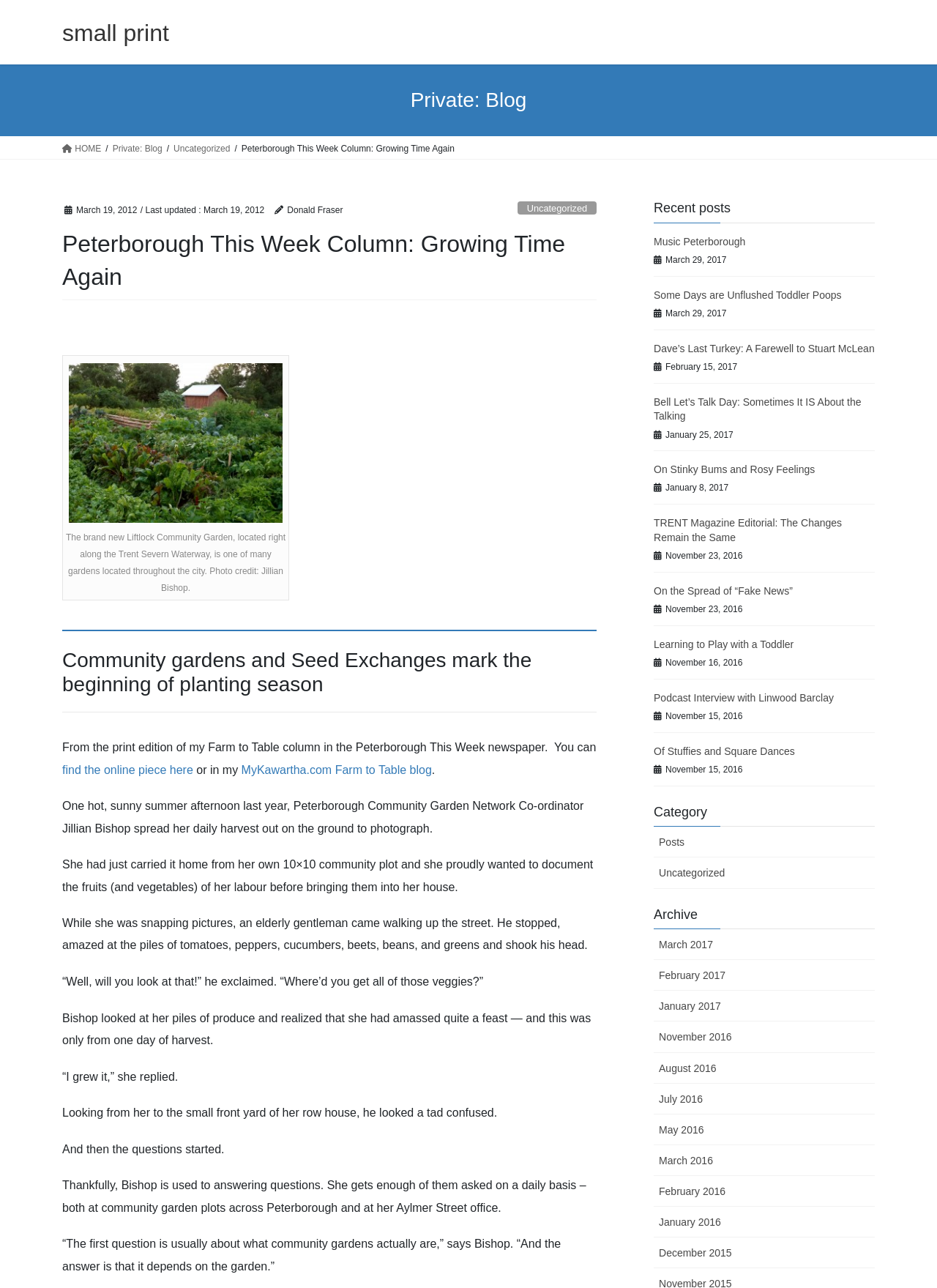Describe all the significant parts and information present on the webpage.

This webpage is a blog post titled "Peterborough This Week Column: Growing Time Again" by Donald Fraser, dated March 19, 2012. At the top, there is a navigation menu with links to "HOME", "Private: Blog", and "Uncategorized". Below the title, there is a header section with the date and author's name.

The main content of the blog post is divided into several sections. The first section describes the beginning of planting season and community gardens, accompanied by an image of the Liftlock Community Garden. The image is credited to Jillian Bishop.

The following sections tell a story about Jillian Bishop, the coordinator of the Peterborough Community Garden Network, and her experience with community gardens. The text is divided into paragraphs, each describing a scene or conversation.

On the right side of the page, there is a complementary section with a list of recent posts, categorized by date. Each post has a title, a link, and a date. The list includes posts from 2017, 2016, and 2015.

At the bottom of the page, there are two more sections: "Category" and "Archive". The "Category" section has links to "Posts" and "Uncategorized", while the "Archive" section has links to monthly archives from 2015 to 2017.